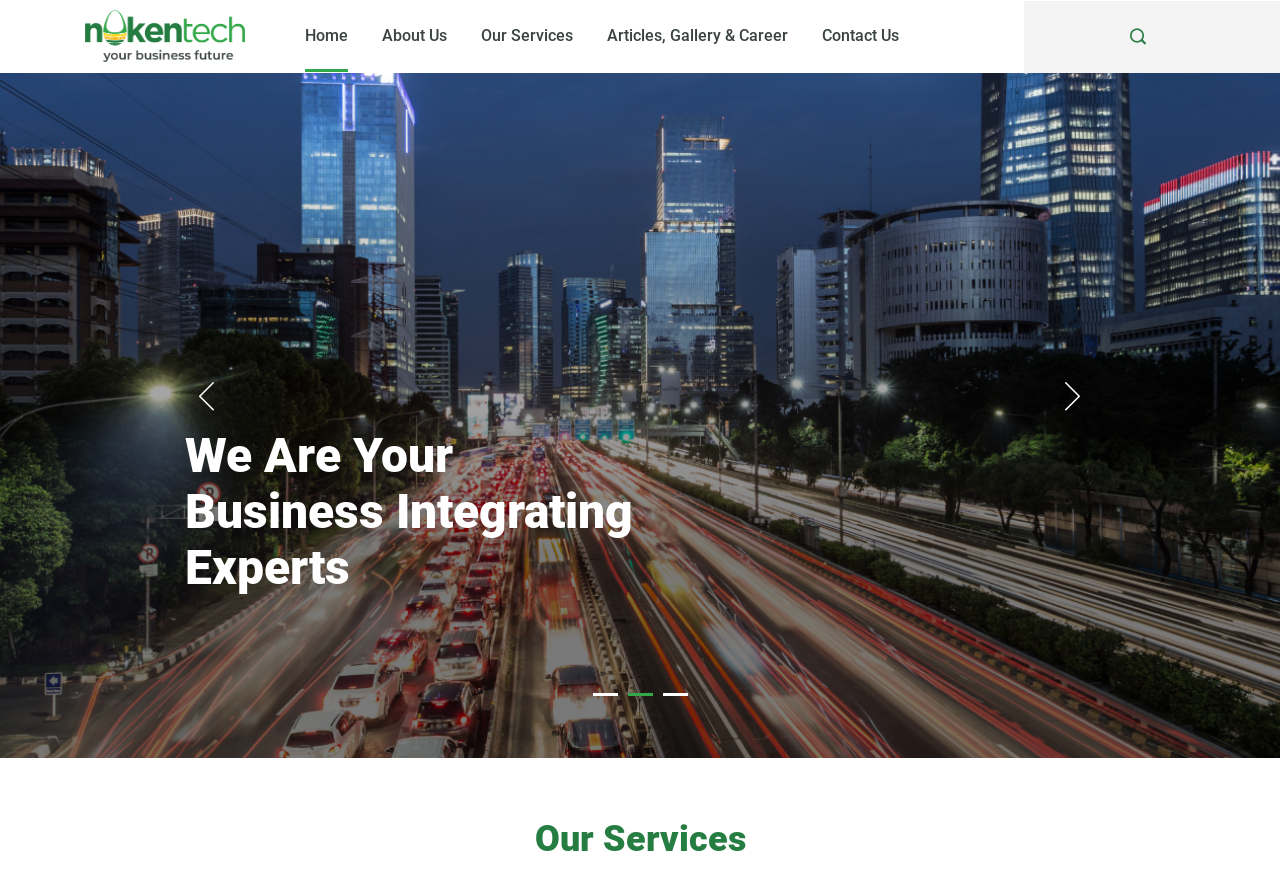Answer the question in a single word or phrase:
How many tabs are in the tablist?

3